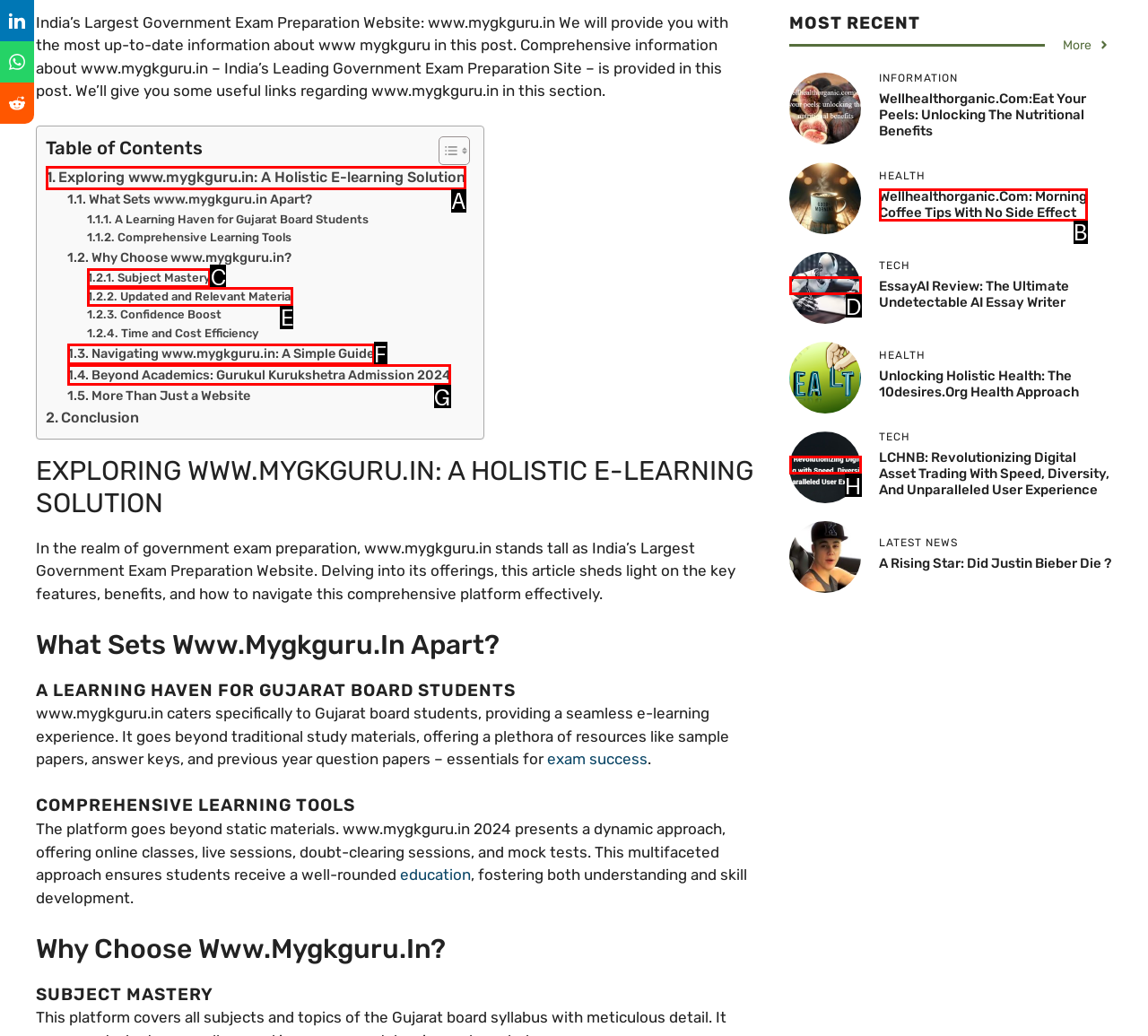Identify the option that corresponds to the given description: Navigating www.mygkguru.in: A Simple Guide. Reply with the letter of the chosen option directly.

F